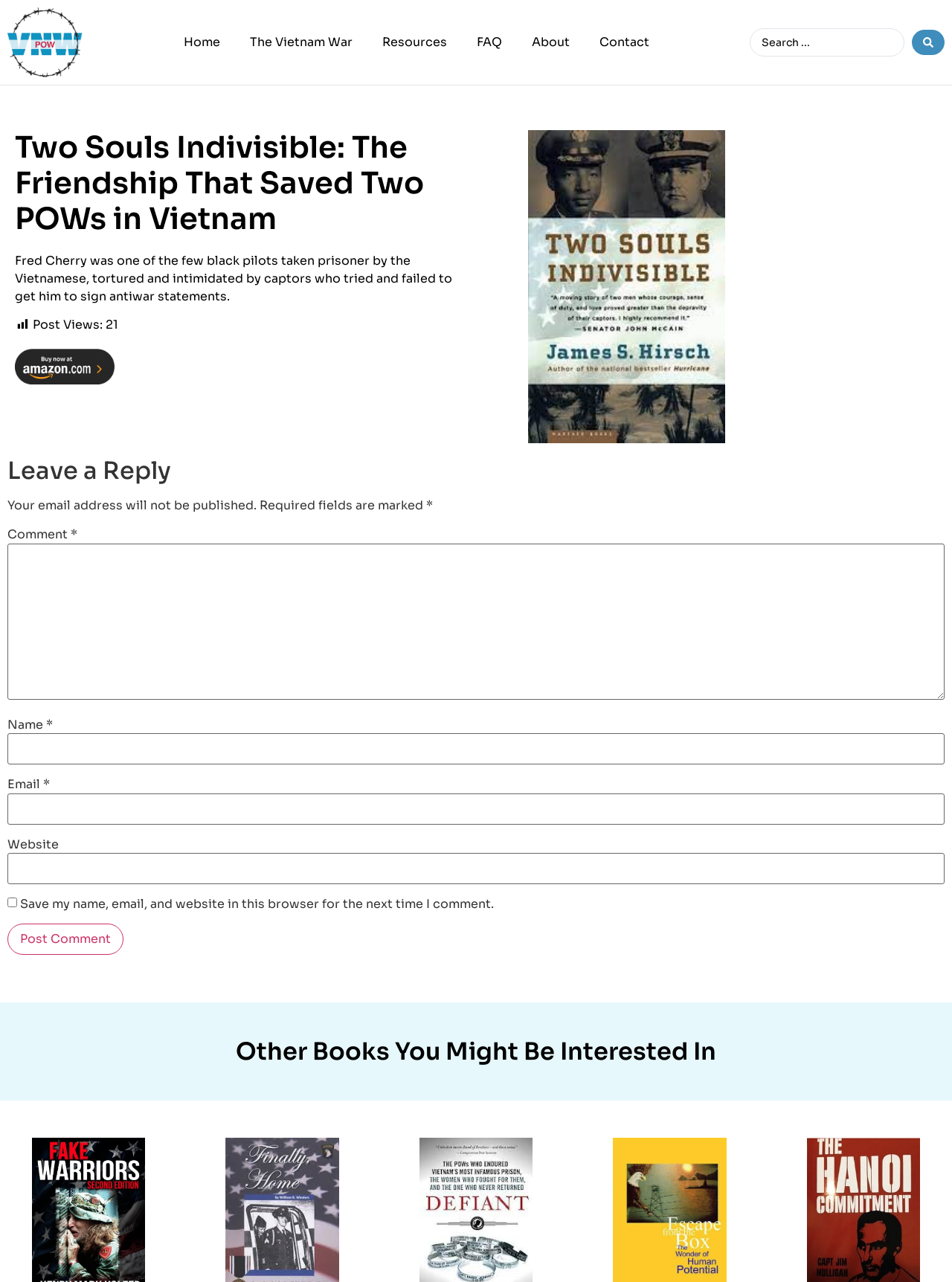Identify the bounding box coordinates for the element you need to click to achieve the following task: "Click on the Home link". The coordinates must be four float values ranging from 0 to 1, formatted as [left, top, right, bottom].

[0.177, 0.02, 0.246, 0.046]